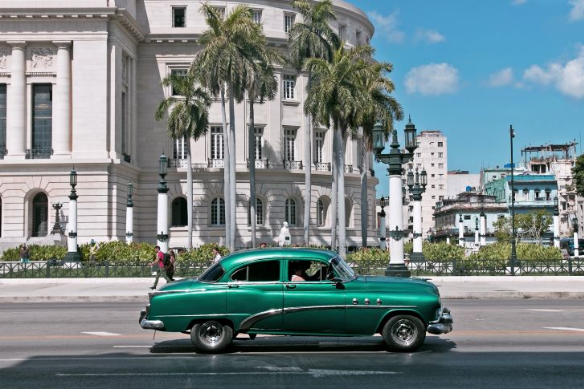Offer an in-depth description of the image shown.

The image captures a classic green vintage car cruising along a vibrant street in Havana, Cuba. This iconic vehicle, reminiscent of the mid-20th century, showcases the lively spirit and colorful culture of the city. In the background, a grand historical building is visible, adorned with elegant columns and surrounded by lush palm trees, reflecting the architectural beauty typical of Havana's rich heritage. The scene is bathed in bright sunlight, highlighting the clear blue sky and adding to the cheerful atmosphere of this bustling locale. The composition perfectly encapsulates the charm and nostalgia of Cuban street life.